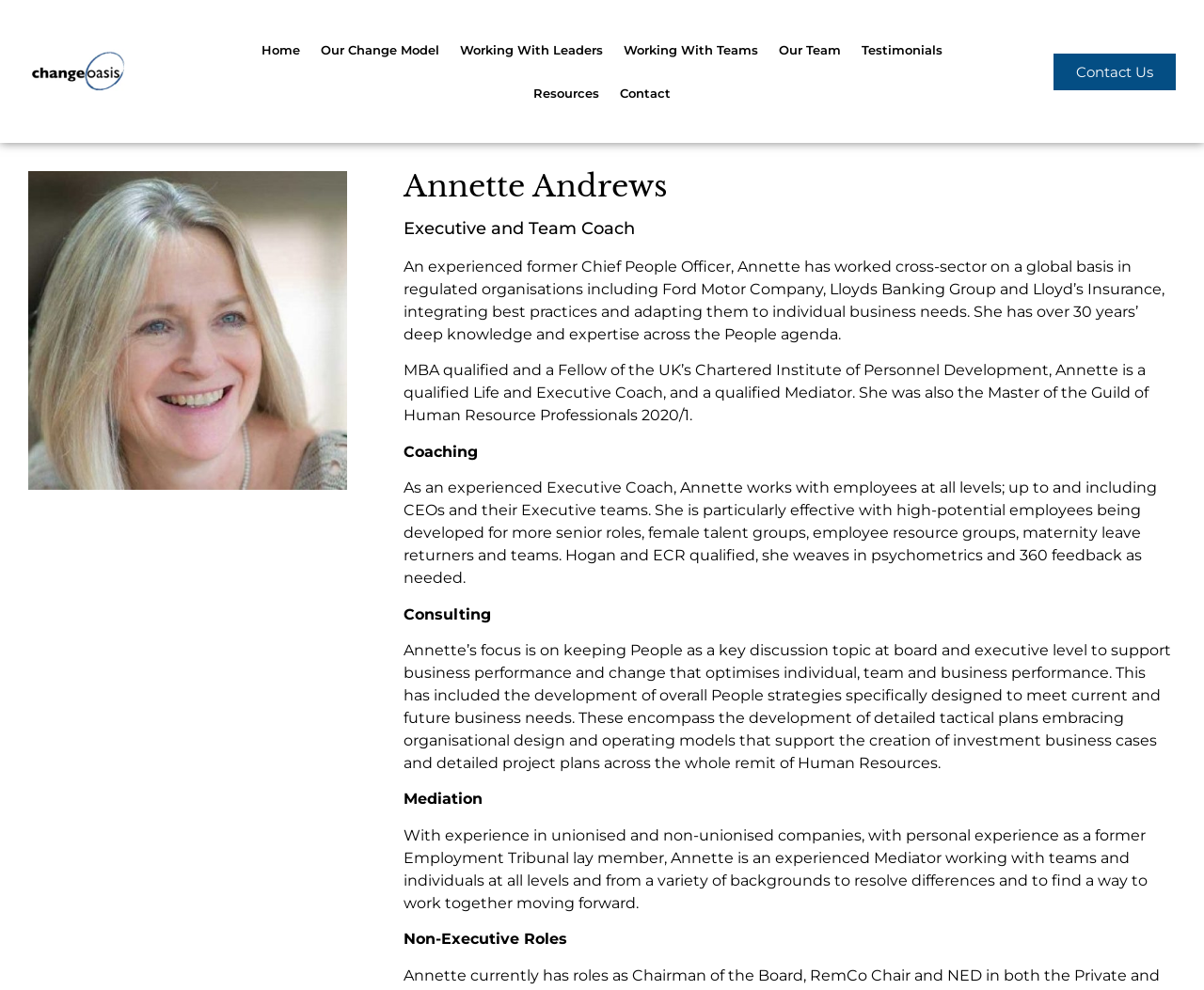Answer this question using a single word or a brief phrase:
What is Annette's focus in Consulting?

Keeping People as a key discussion topic